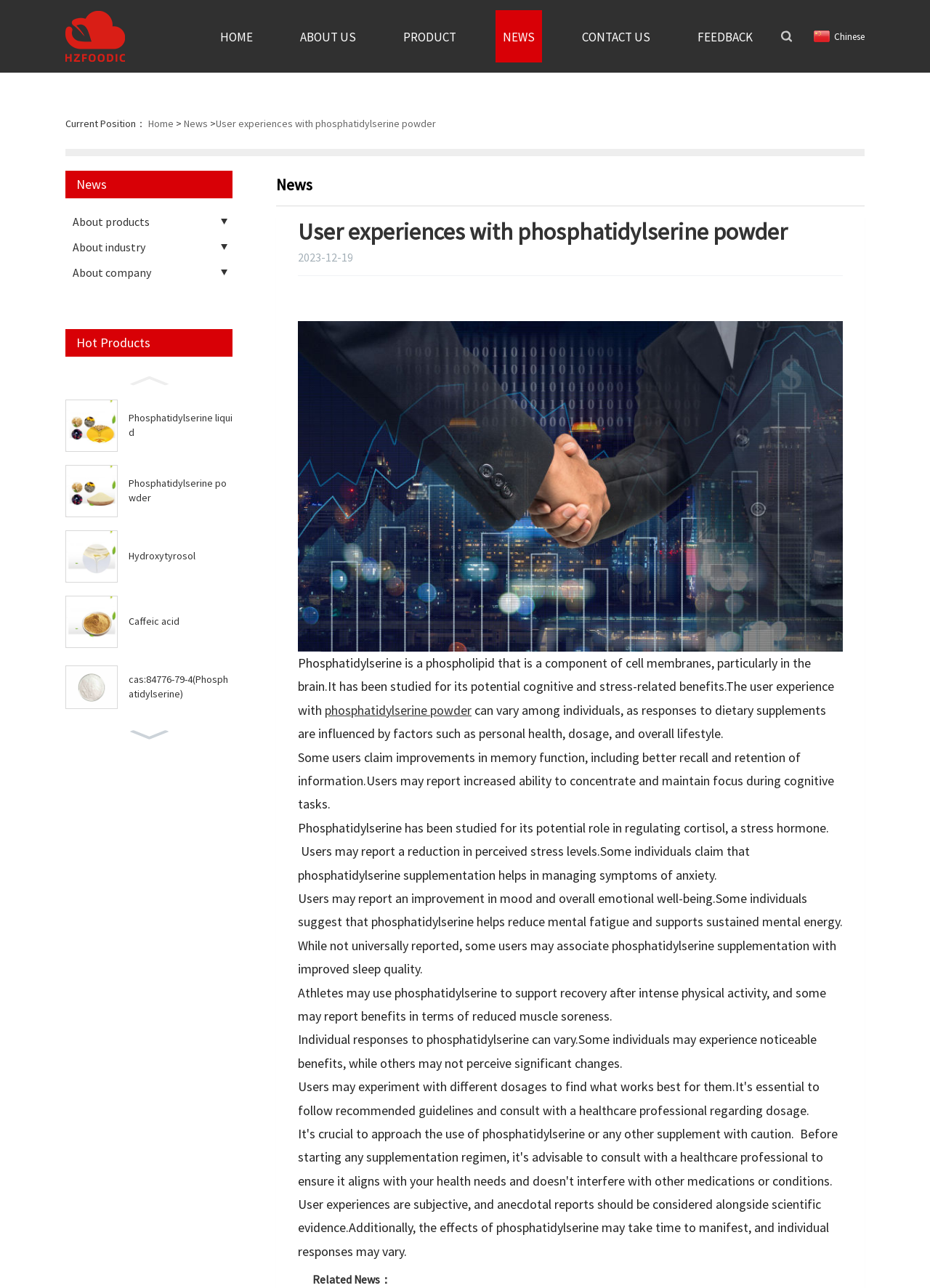Please locate the bounding box coordinates of the region I need to click to follow this instruction: "Click the HOME link".

[0.229, 0.008, 0.28, 0.048]